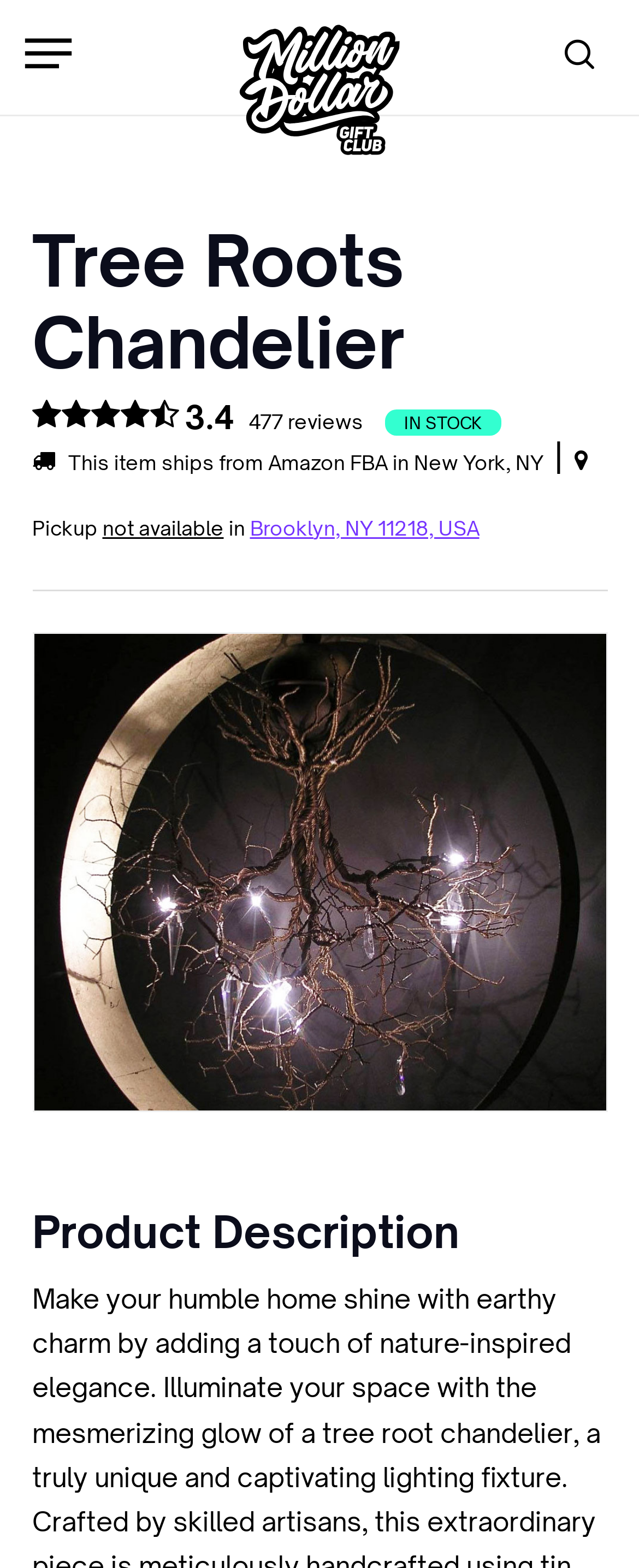Is the product in stock?
Look at the image and provide a short answer using one word or a phrase.

Yes